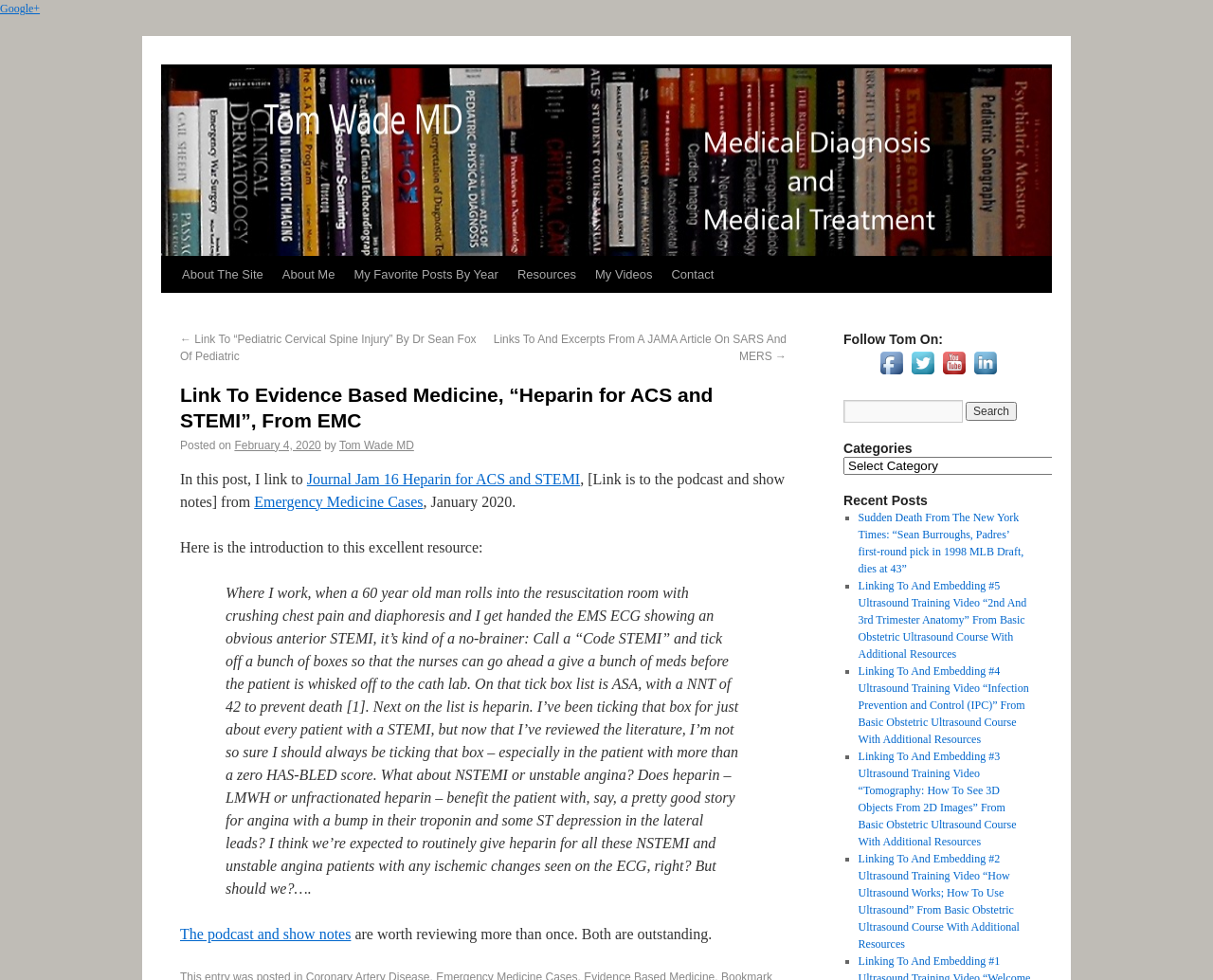Bounding box coordinates should be provided in the format (top-left x, top-left y, bottom-right x, bottom-right y) with all values between 0 and 1. Identify the bounding box for this UI element: My Videos

[0.483, 0.262, 0.546, 0.299]